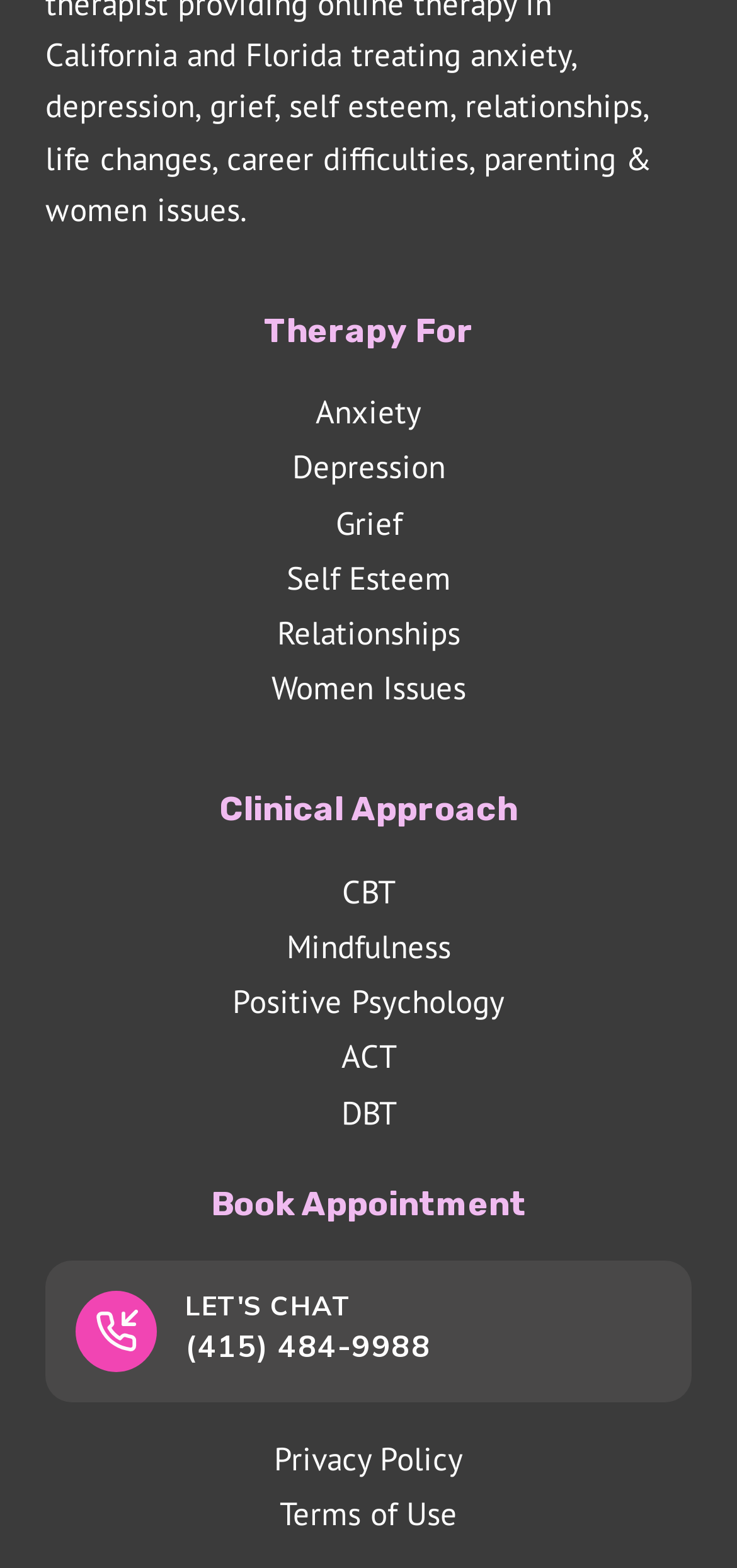Specify the bounding box coordinates of the element's area that should be clicked to execute the given instruction: "Book an appointment". The coordinates should be four float numbers between 0 and 1, i.e., [left, top, right, bottom].

[0.062, 0.804, 0.938, 0.894]